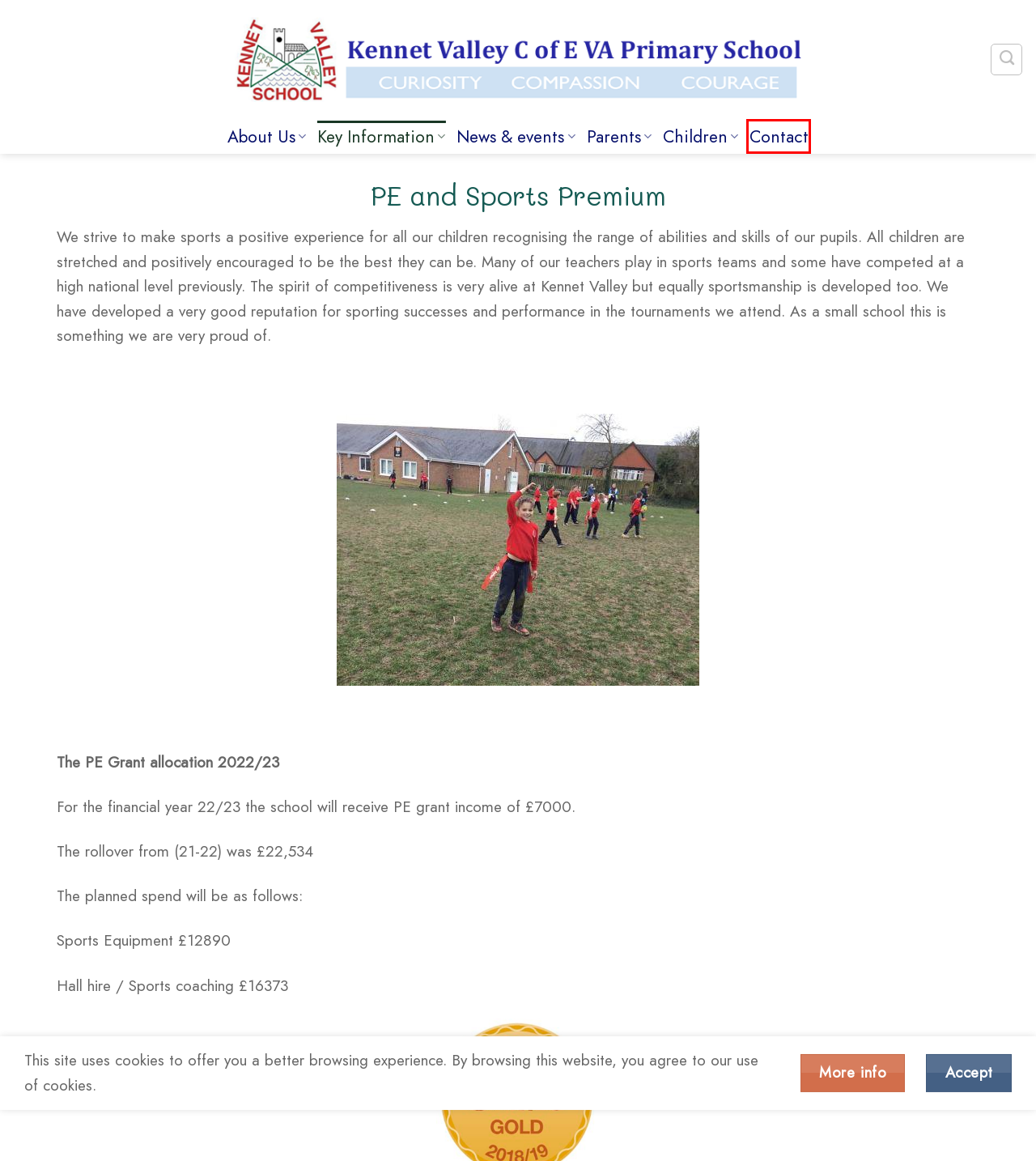Analyze the webpage screenshot with a red bounding box highlighting a UI element. Select the description that best matches the new webpage after clicking the highlighted element. Here are the options:
A. History of our school - Kennet Valley Primary School
B. Map - Kennet Valley Primary School
C. Privacy Policy - Kennet Valley Primary School
D. Kennet Valley Primary School in Lockeridge, Wiltshire
E. GDPR - Kennet Valley Primary School
F. Contact us - Kennet Valley Primary School
G. Headteacher’s Welcome - Kennet Valley Primary School
H. ParentMail

F